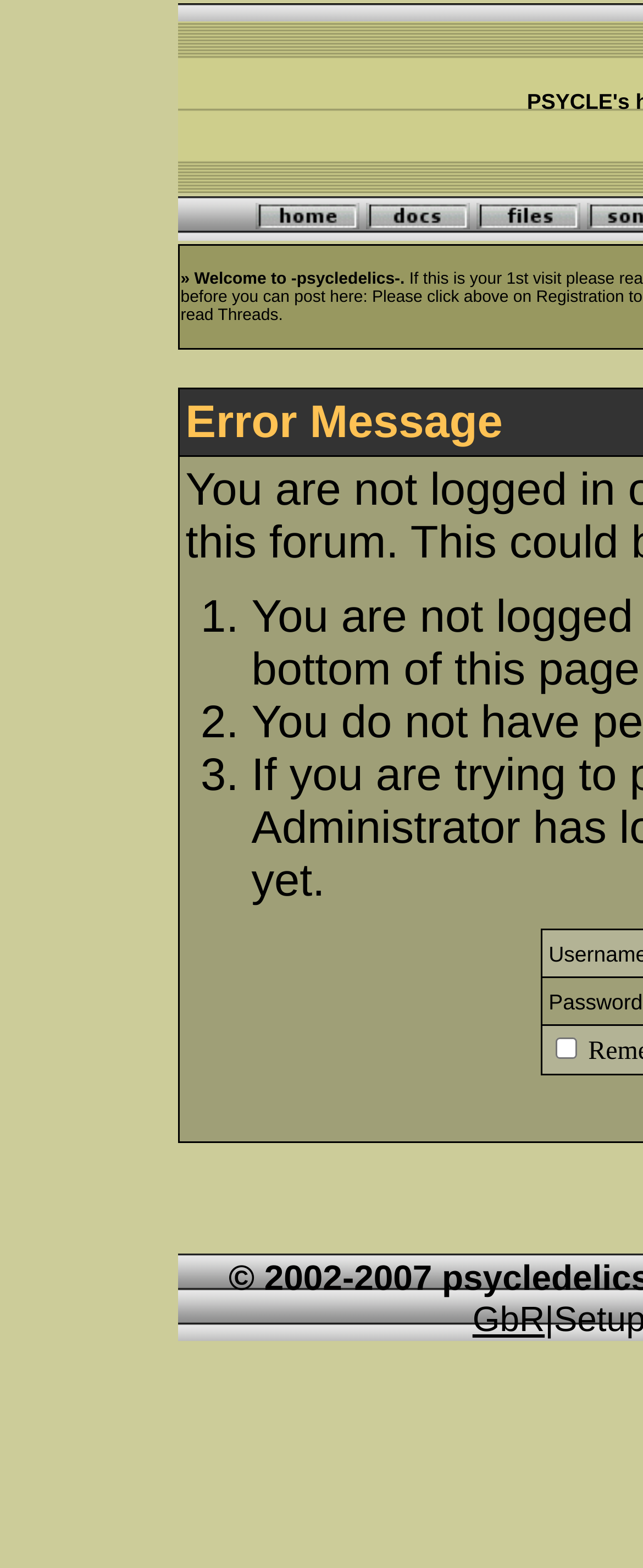How many images are there on the top navigation bar?
Identify the answer in the screenshot and reply with a single word or phrase.

3